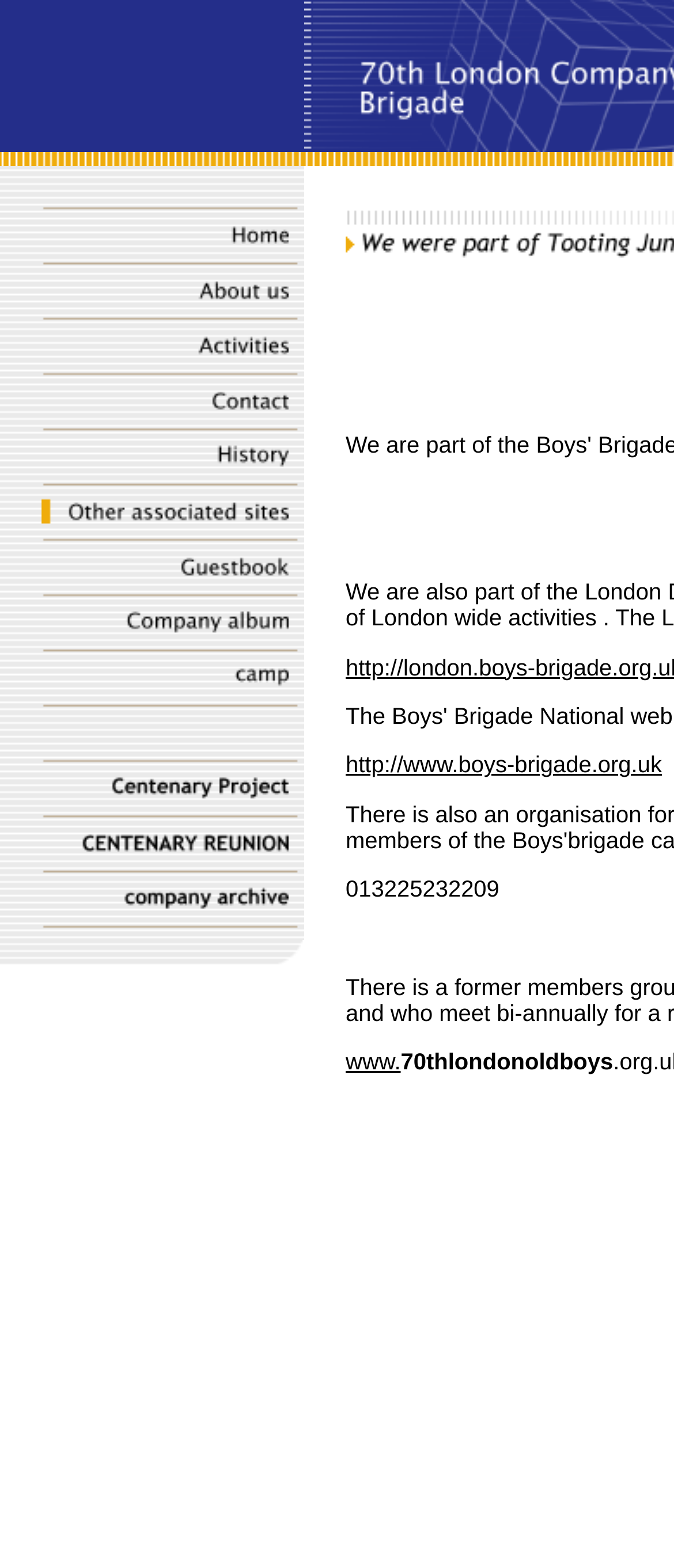Please find the bounding box for the following UI element description. Provide the coordinates in (top-left x, top-left y, bottom-right x, bottom-right y) format, with values between 0 and 1: www.

[0.513, 0.669, 0.594, 0.685]